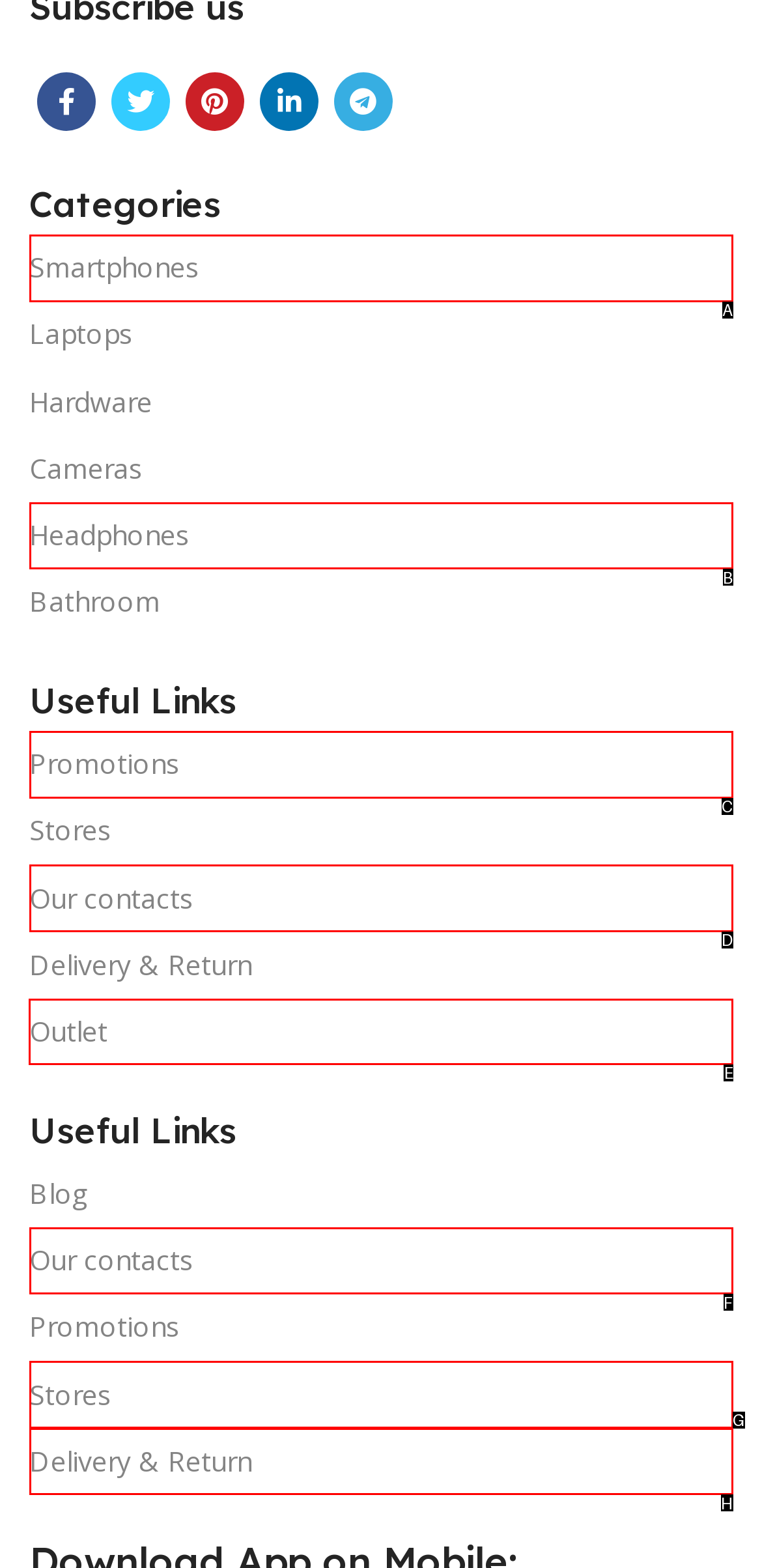From the given options, indicate the letter that corresponds to the action needed to complete this task: Visit Outlet page. Respond with only the letter.

E